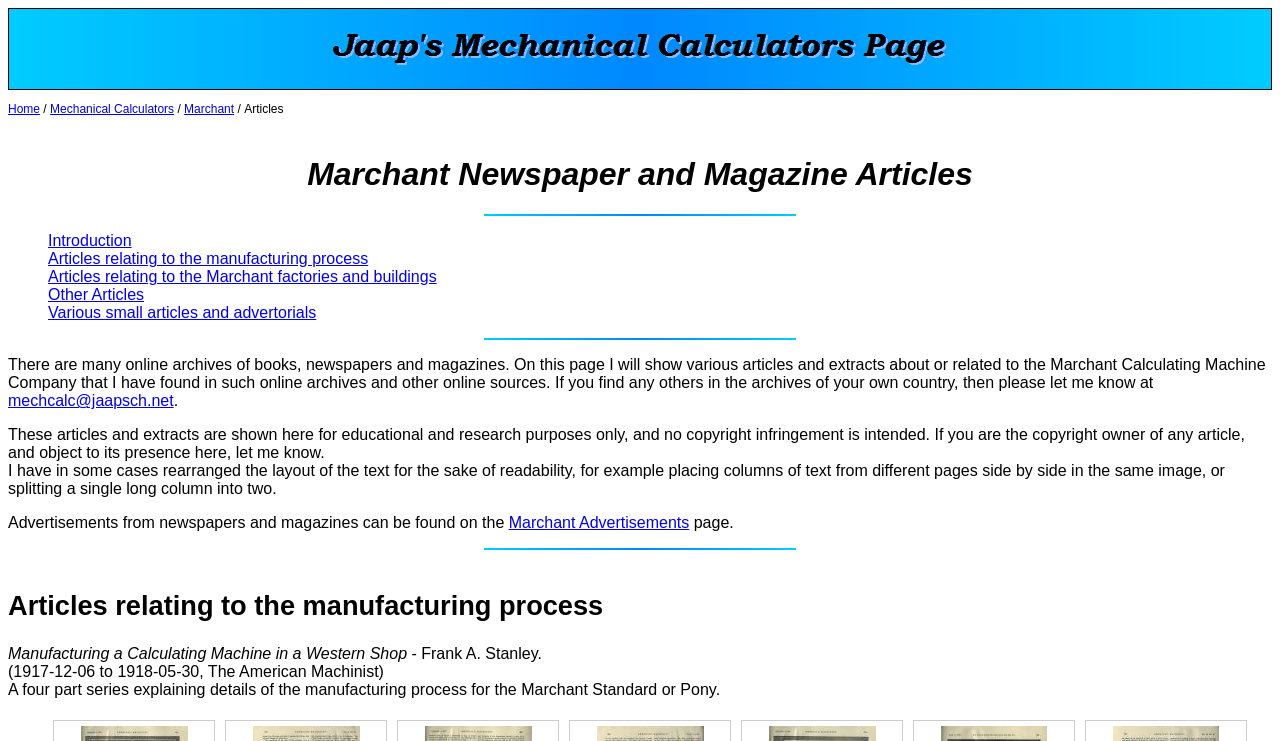Please specify the bounding box coordinates of the clickable section necessary to execute the following command: "View articles related to Marchant factories and buildings".

[0.038, 0.362, 0.341, 0.385]